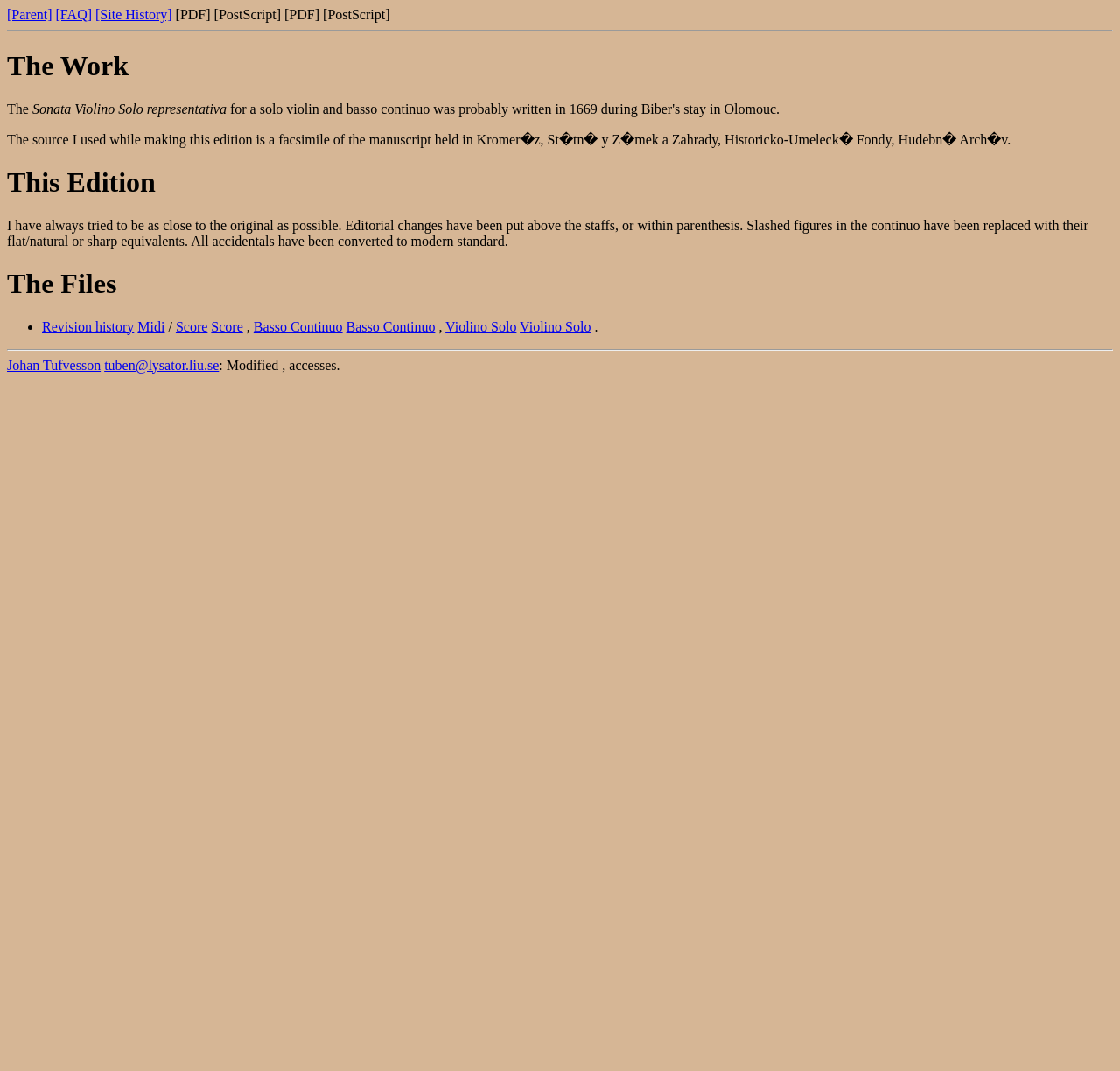Locate the UI element described as follows: "[Parent]". Return the bounding box coordinates as four float numbers between 0 and 1 in the order [left, top, right, bottom].

[0.006, 0.007, 0.047, 0.02]